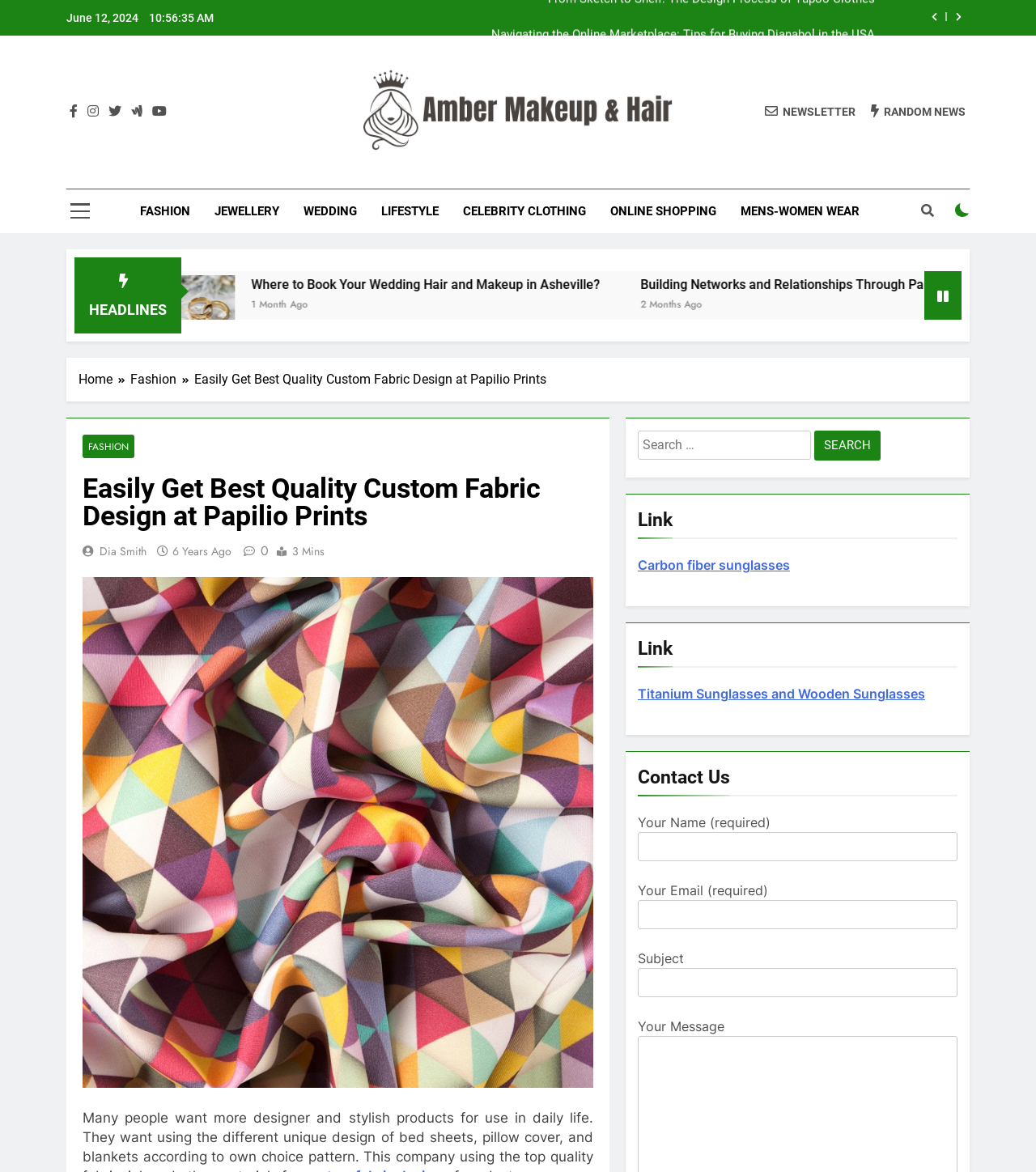Please find and generate the text of the main header of the webpage.

Easily Get Best Quality Custom Fabric Design at Papilio Prints